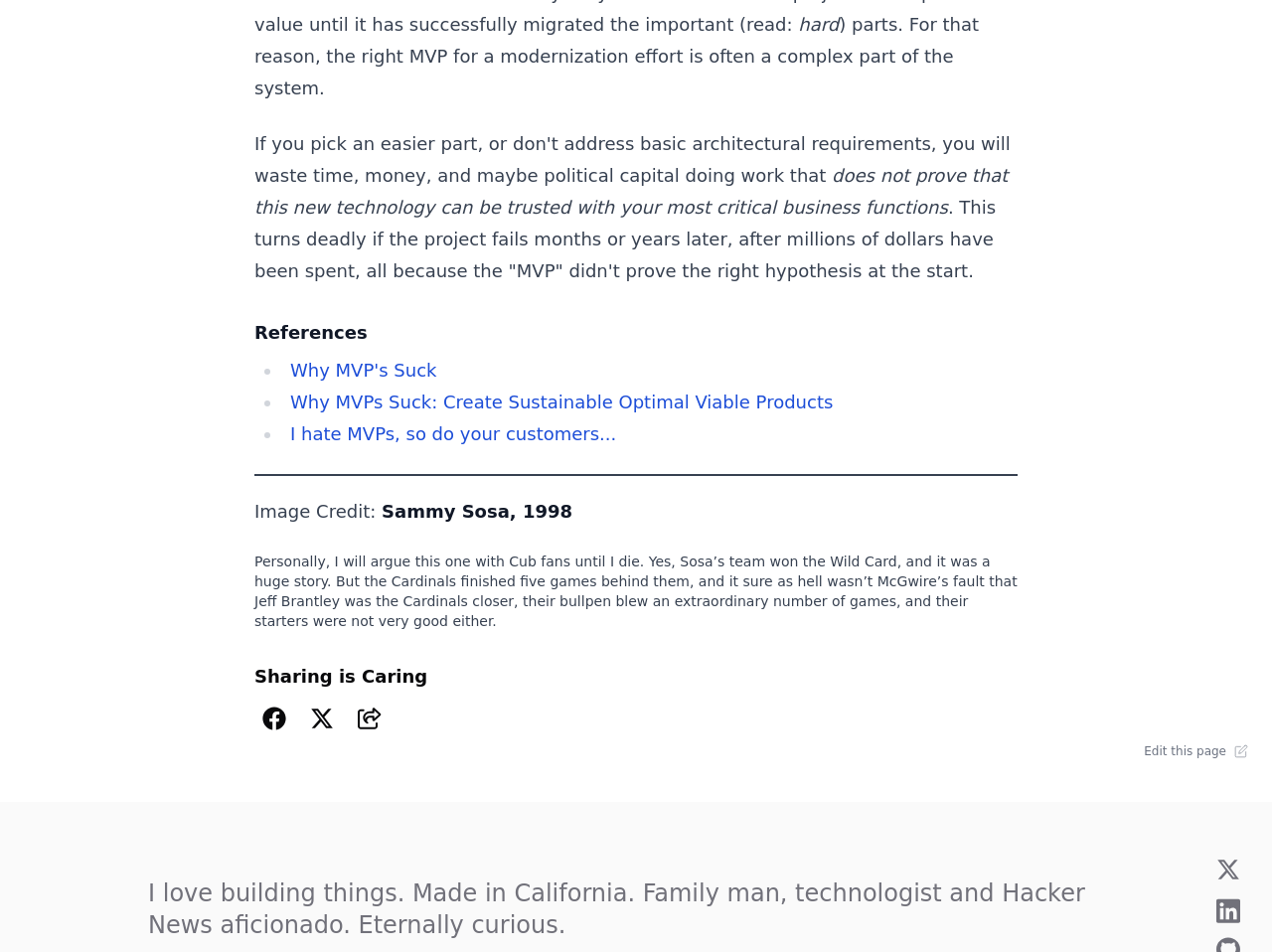Answer the question below using just one word or a short phrase: 
What is the image credit for?

Sammy Sosa, 1998